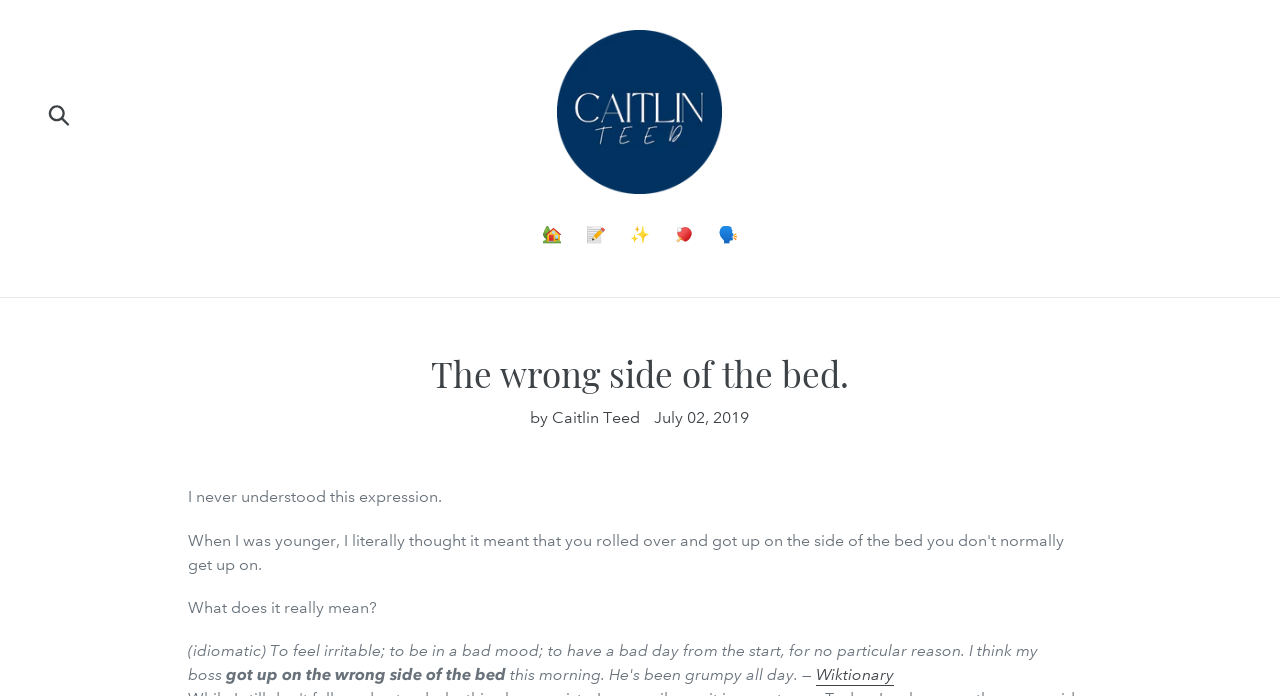Create an in-depth description of the webpage, covering main sections.

The webpage is a blog post titled "The wrong side of the bed." by Caitlin Teed. At the top, there is a search bar with a submit button on the left side, and a link to the author's name with an accompanying image on the right side. On the top-right corner, there is a link to a cart.

Below the search bar, there are five links represented by icons: 🏡, 📝, ✨, 🏓, and 🗣️. The 🗣️ icon is followed by the main content of the blog post. The title "The wrong side of the bed." is a heading, and below it, there is a subtitle "by Caitlin Teed" and a timestamp "July 02, 2019".

The blog post starts with a paragraph "I never understood this expression. What does it really mean?" and then provides a definition of the idiomatic expression "to get up on the wrong side of the bed" from Wiktionary, which is linked to an external source. The definition explains that it means to feel irritable, be in a bad mood, or have a bad day from the start, for no particular reason.